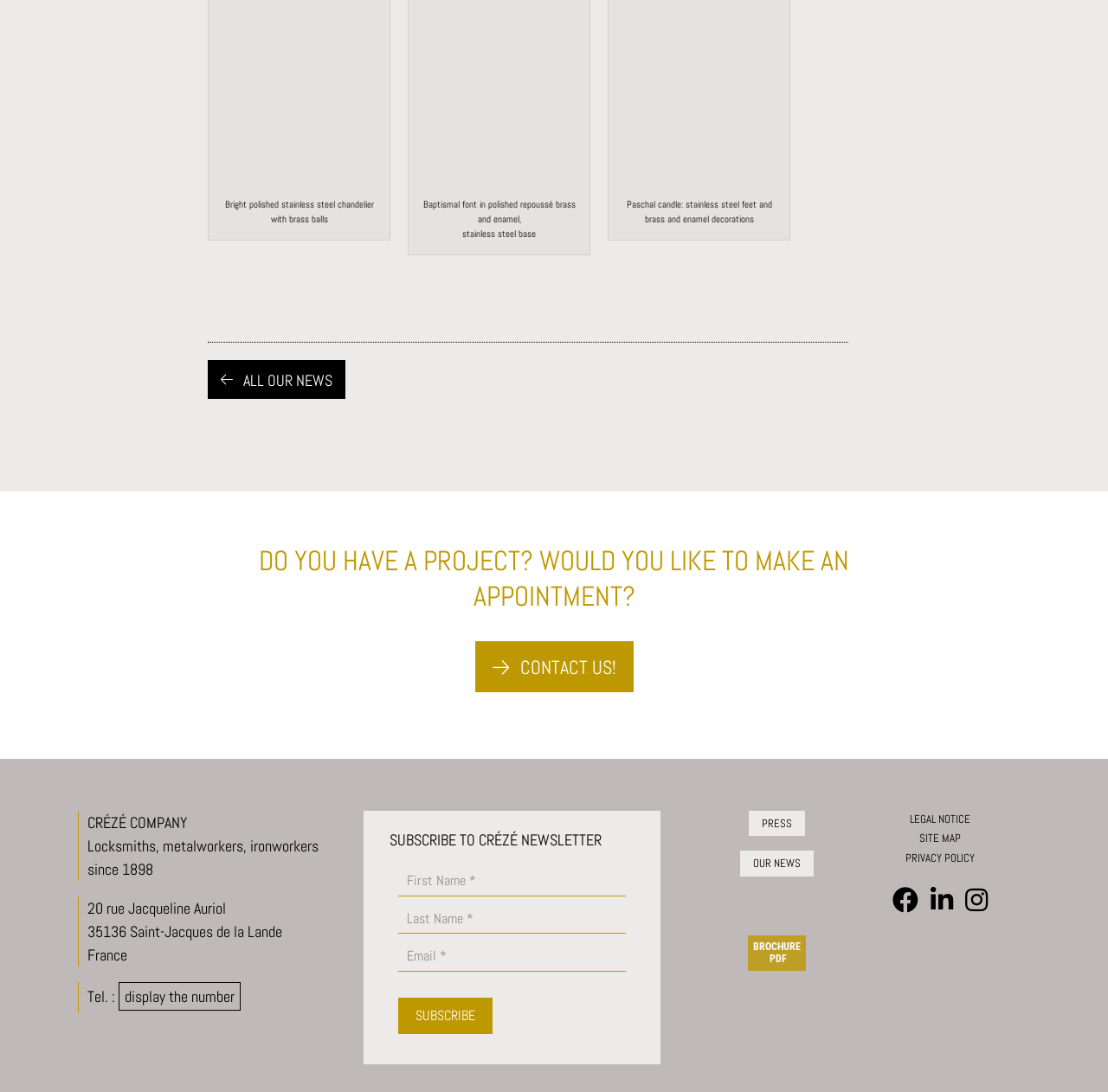Show me the bounding box coordinates of the clickable region to achieve the task as per the instruction: "View the brochure".

[0.675, 0.816, 0.727, 0.889]